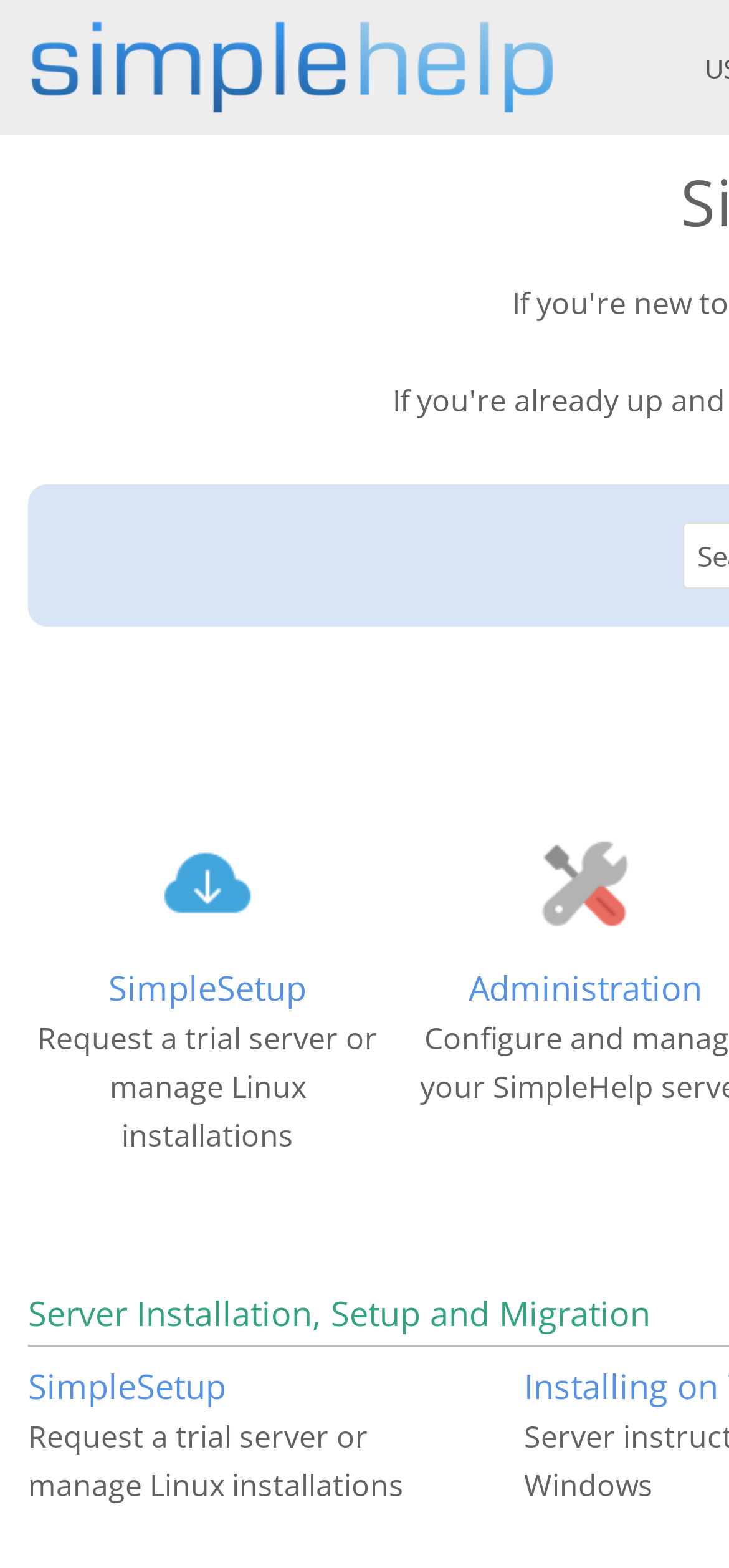What is the purpose of SimpleSetup?
Please provide a comprehensive answer based on the information in the image.

The purpose of SimpleSetup can be inferred from the text 'Request a trial server or manage Linux installations' which is located below the image of SimpleSetup. This suggests that SimpleSetup is used to manage Linux installations.